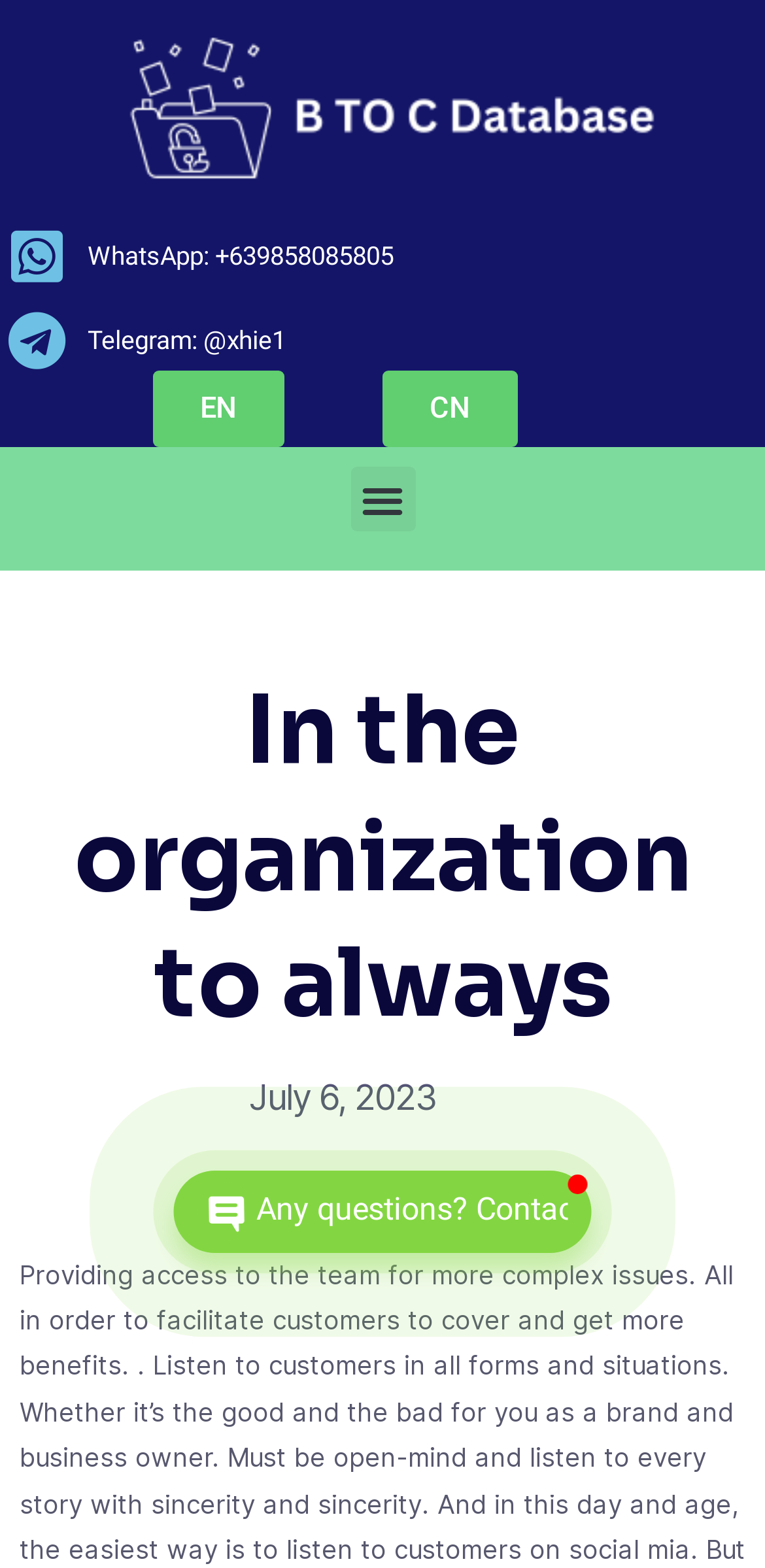What is the purpose of the 'CHAT' button?
Use the screenshot to answer the question with a single word or phrase.

To initiate chat